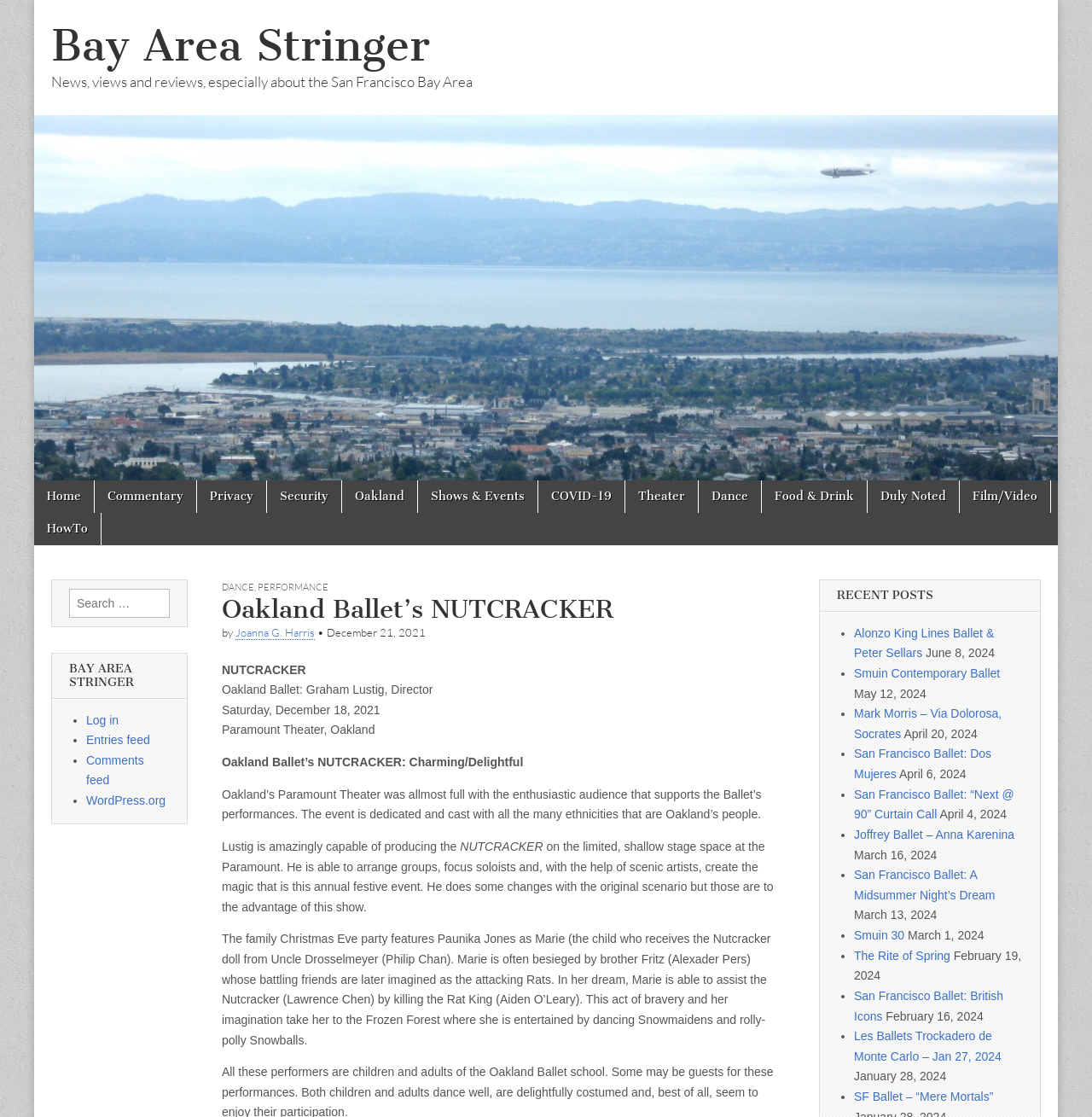What is the name of the theater where the Oakland Ballet’s NUTCRACKER is performed?
Refer to the image and provide a concise answer in one word or phrase.

Paramount Theater